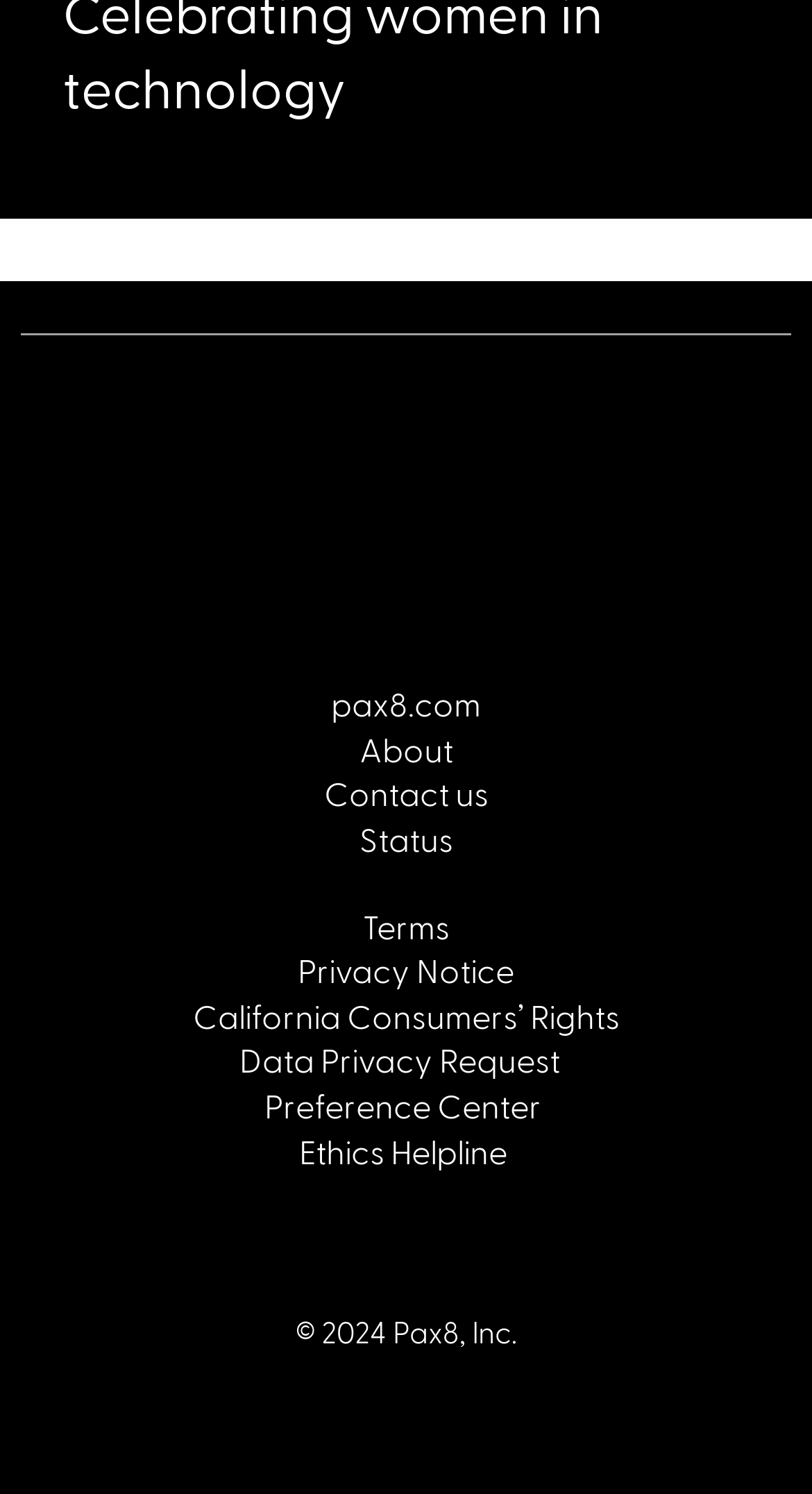Determine the bounding box coordinates for the UI element matching this description: "Contact Us".

None